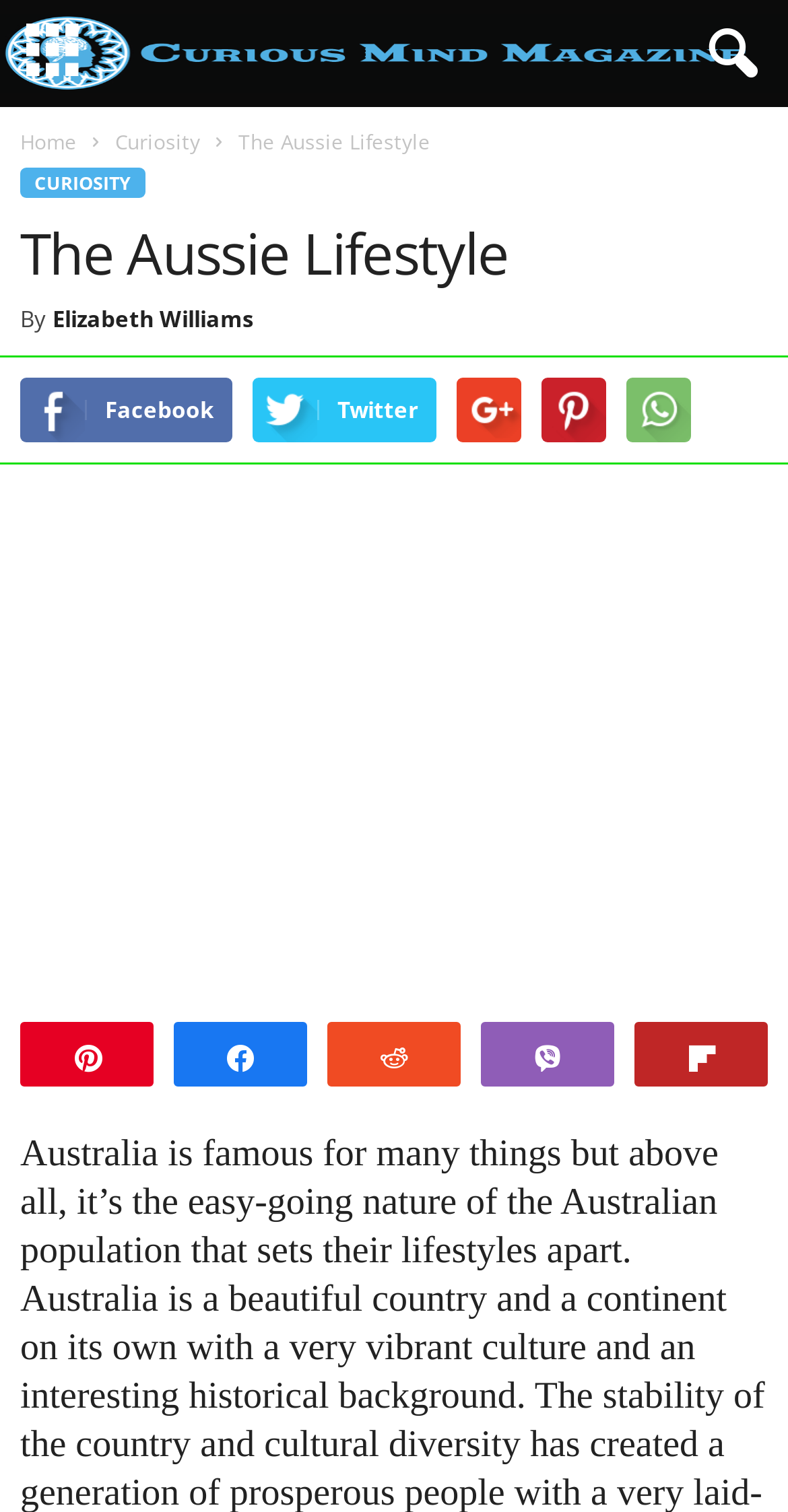Extract the bounding box coordinates for the described element: "parent_node: Facebook". The coordinates should be represented as four float numbers between 0 and 1: [left, top, right, bottom].

[0.687, 0.25, 0.769, 0.293]